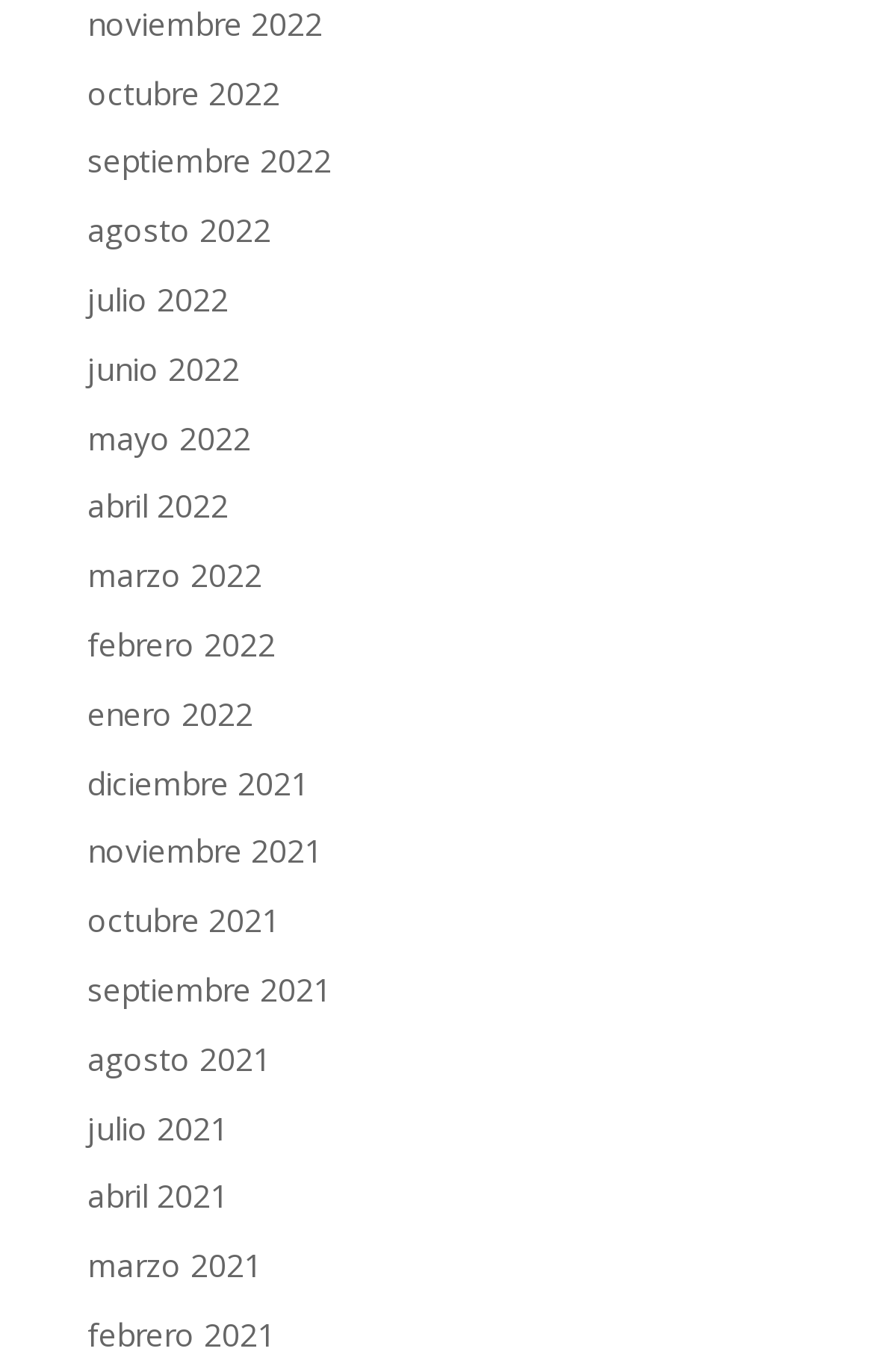What is the earliest month listed on the webpage?
Please provide a single word or phrase as the answer based on the screenshot.

febrero 2021